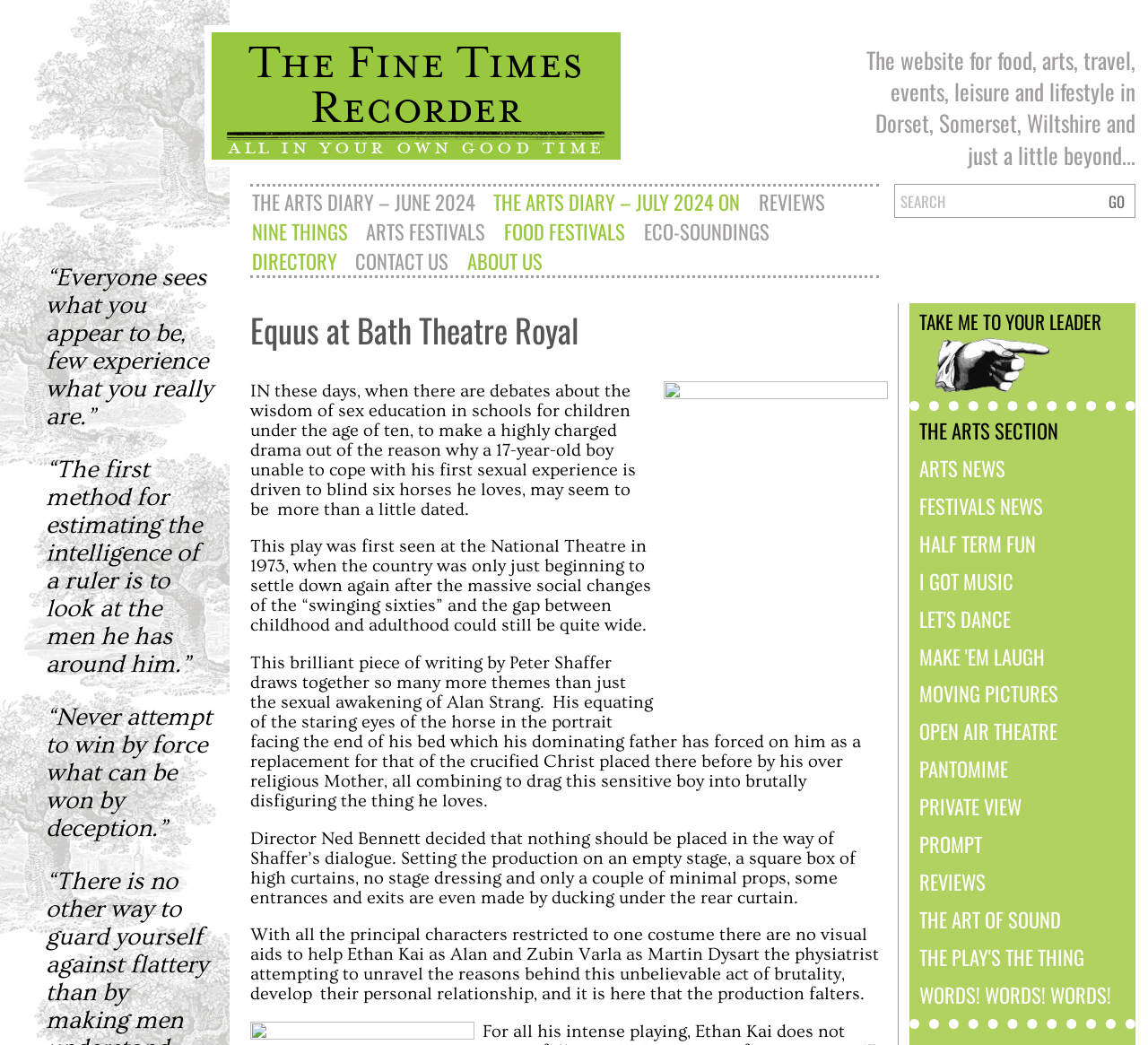Pinpoint the bounding box coordinates of the clickable element needed to complete the instruction: "Contact the Fine Times Recorder team". The coordinates should be provided as four float numbers between 0 and 1: [left, top, right, bottom].

[0.308, 0.236, 0.393, 0.264]